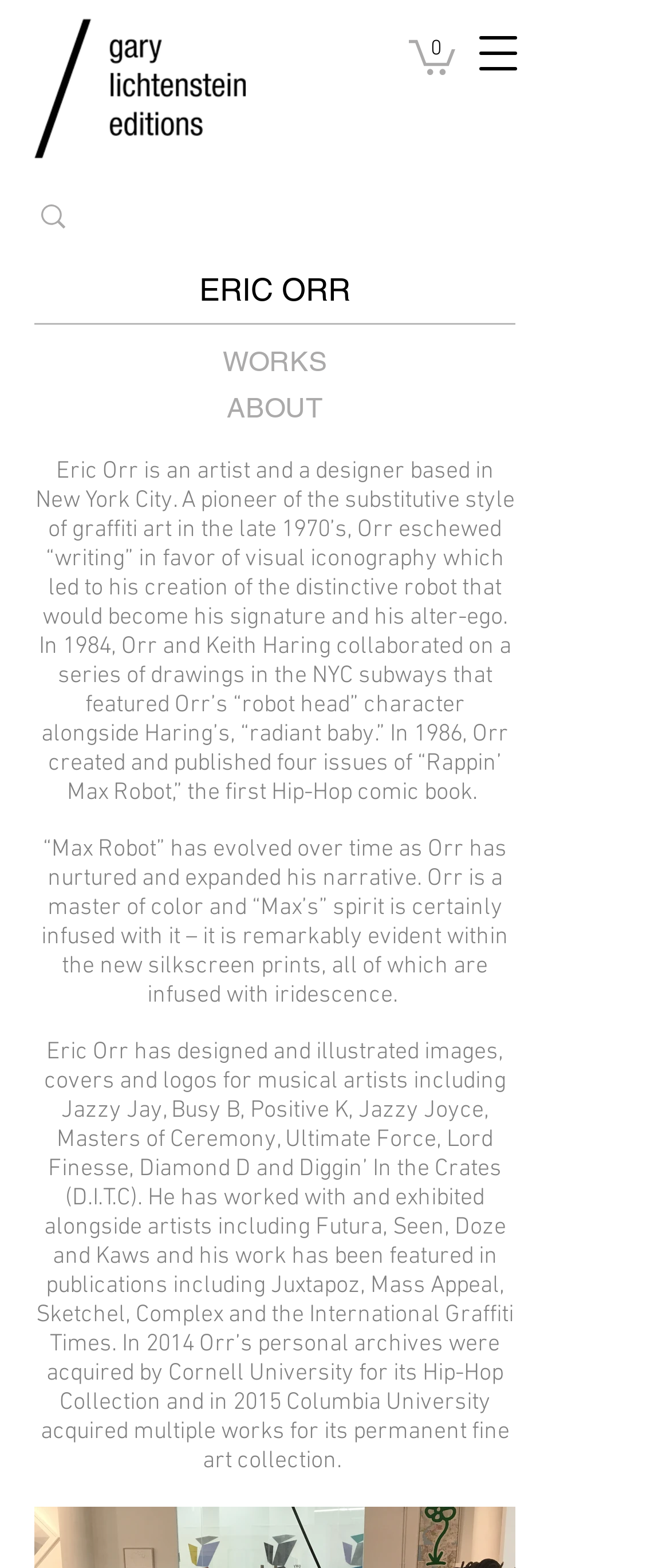Locate the bounding box of the UI element based on this description: "parent_node: 0 aria-label="Open navigation menu"". Provide four float numbers between 0 and 1 as [left, top, right, bottom].

[0.679, 0.007, 0.808, 0.061]